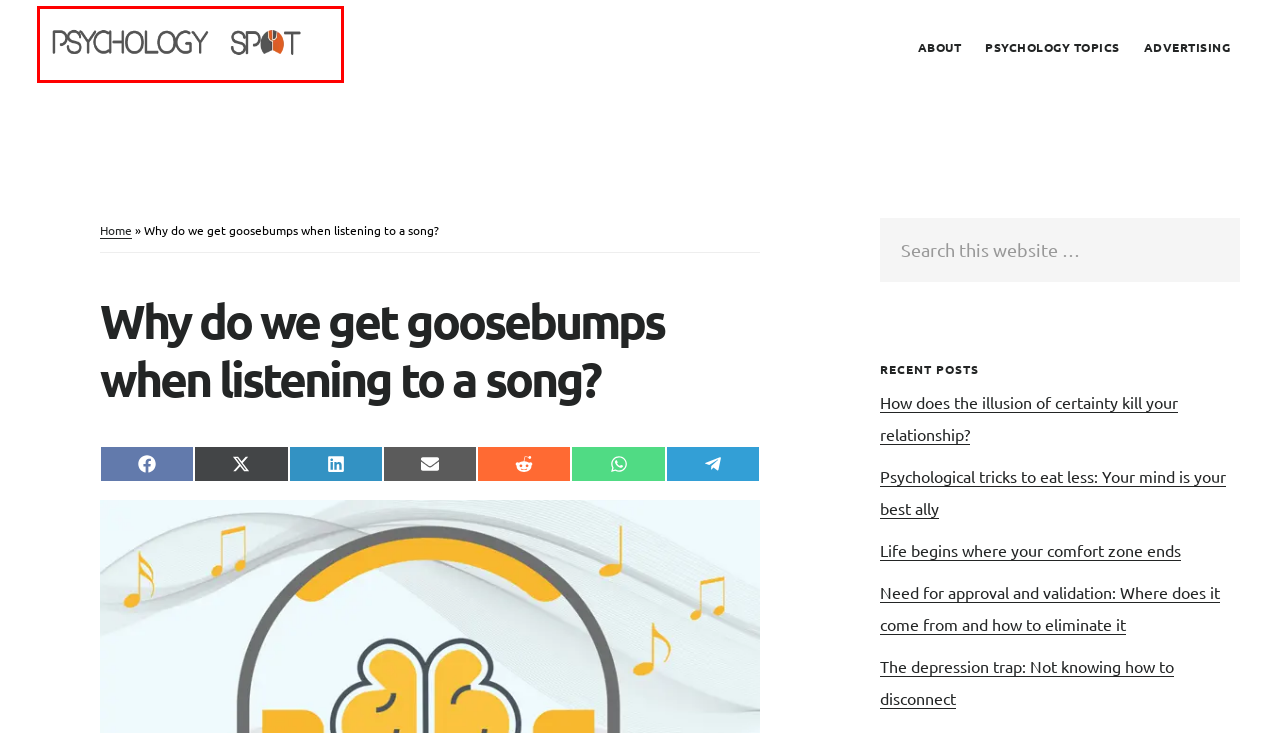Look at the screenshot of the webpage and find the element within the red bounding box. Choose the webpage description that best fits the new webpage that will appear after clicking the element. Here are the candidates:
A. ▷ Life begins where your comfort zone ends
B. ▷ Need for approval and validation: Where does it come from and how to eliminate it
C. ▷ The depression trap: Not knowing how to disconnect
D. Psychology Spot ⋆ All About Psychology
E. ▷ Psychologist Jennifer Delgado Suárez ⋆ Psychology Spot
F. Psychology Topics ⋆ Psychology Spot
G. ▷ Psychological tricks to eat less: Your mind is your best ally
H. Advertising ⋆ Psychology Spot

D